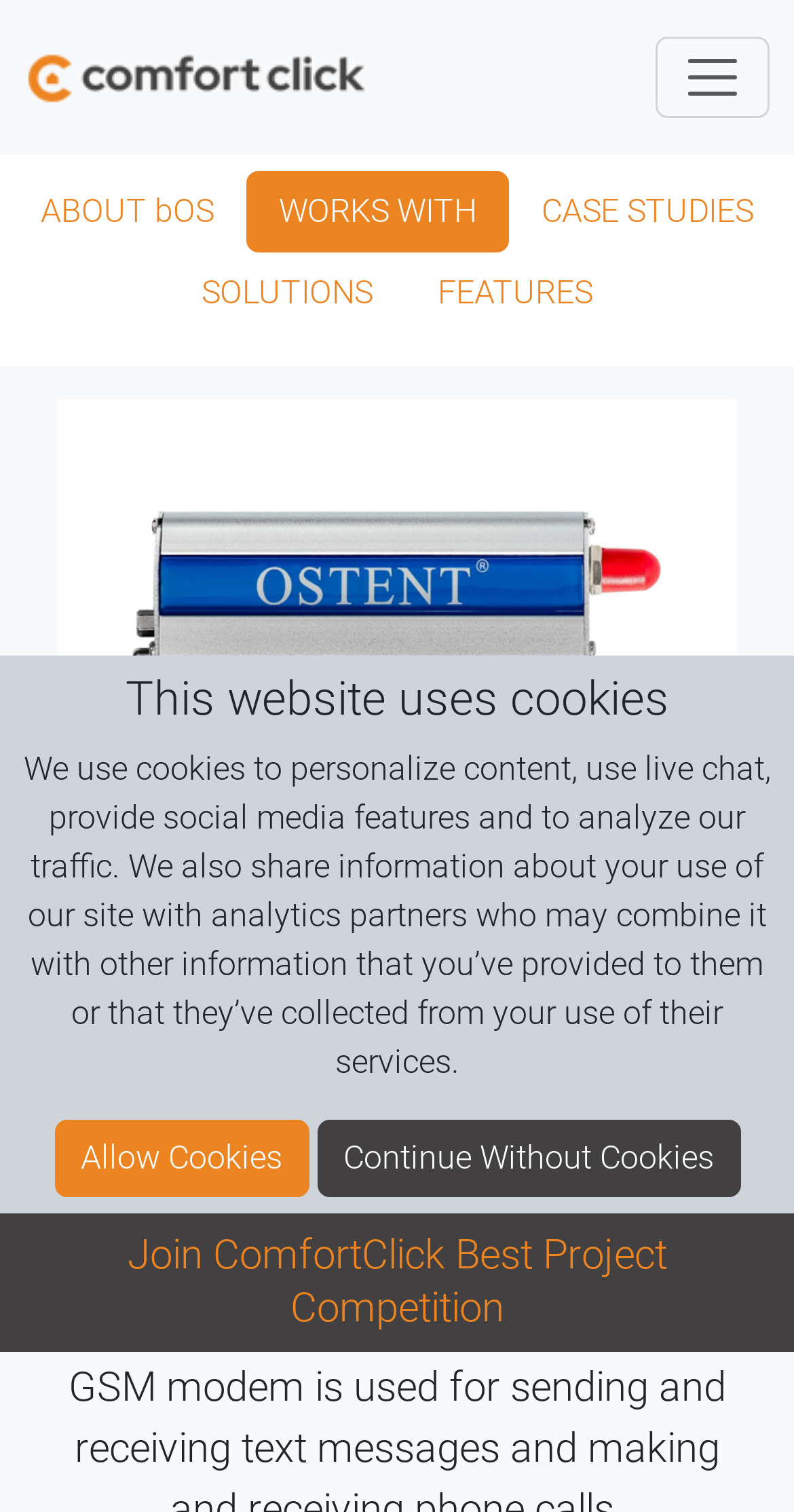Find and provide the bounding box coordinates for the UI element described here: "aria-label="Toggle navigation"". The coordinates should be given as four float numbers between 0 and 1: [left, top, right, bottom].

[0.826, 0.024, 0.969, 0.078]